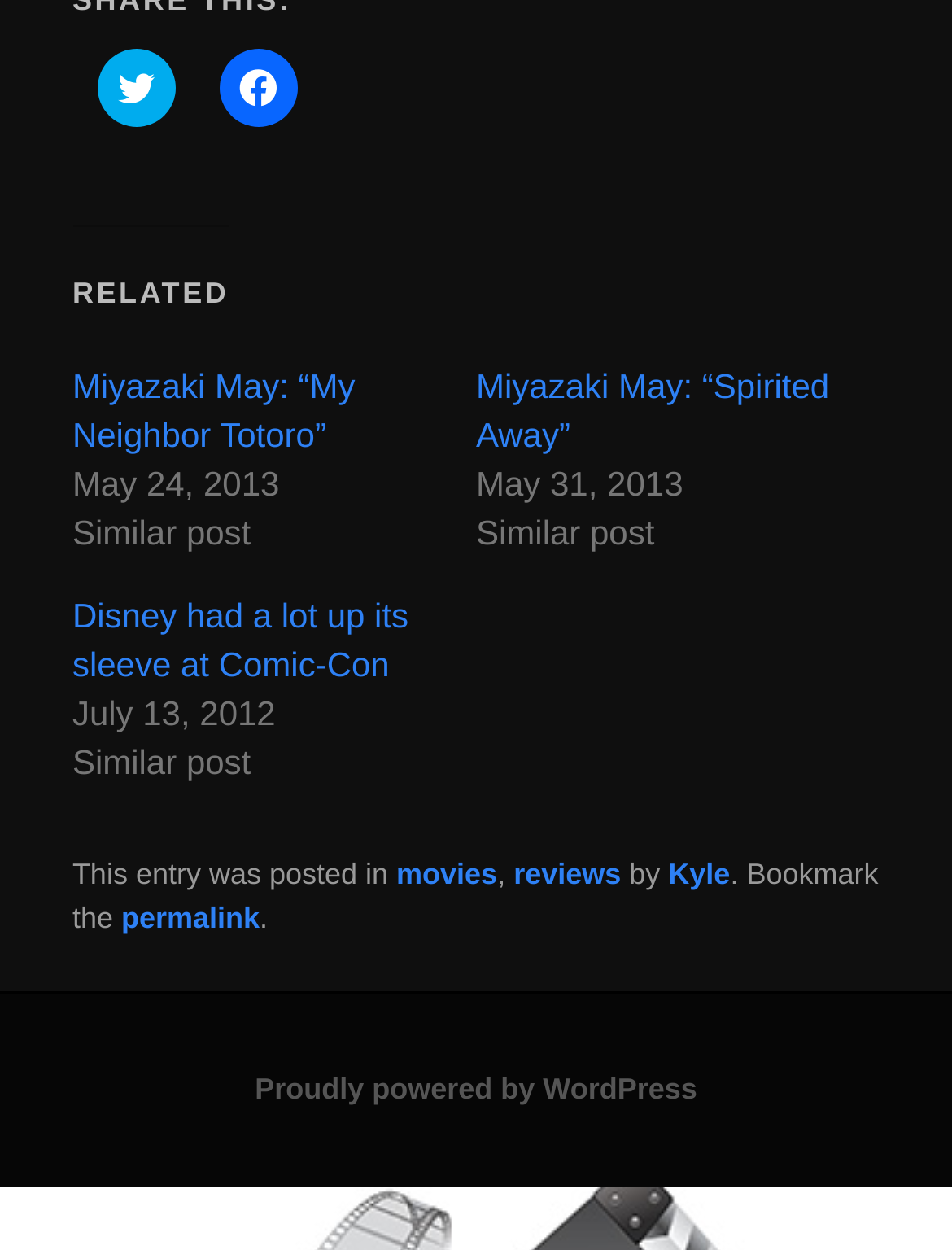Please identify the bounding box coordinates of the element I should click to complete this instruction: 'Share on Twitter'. The coordinates should be given as four float numbers between 0 and 1, like this: [left, top, right, bottom].

[0.102, 0.038, 0.184, 0.101]